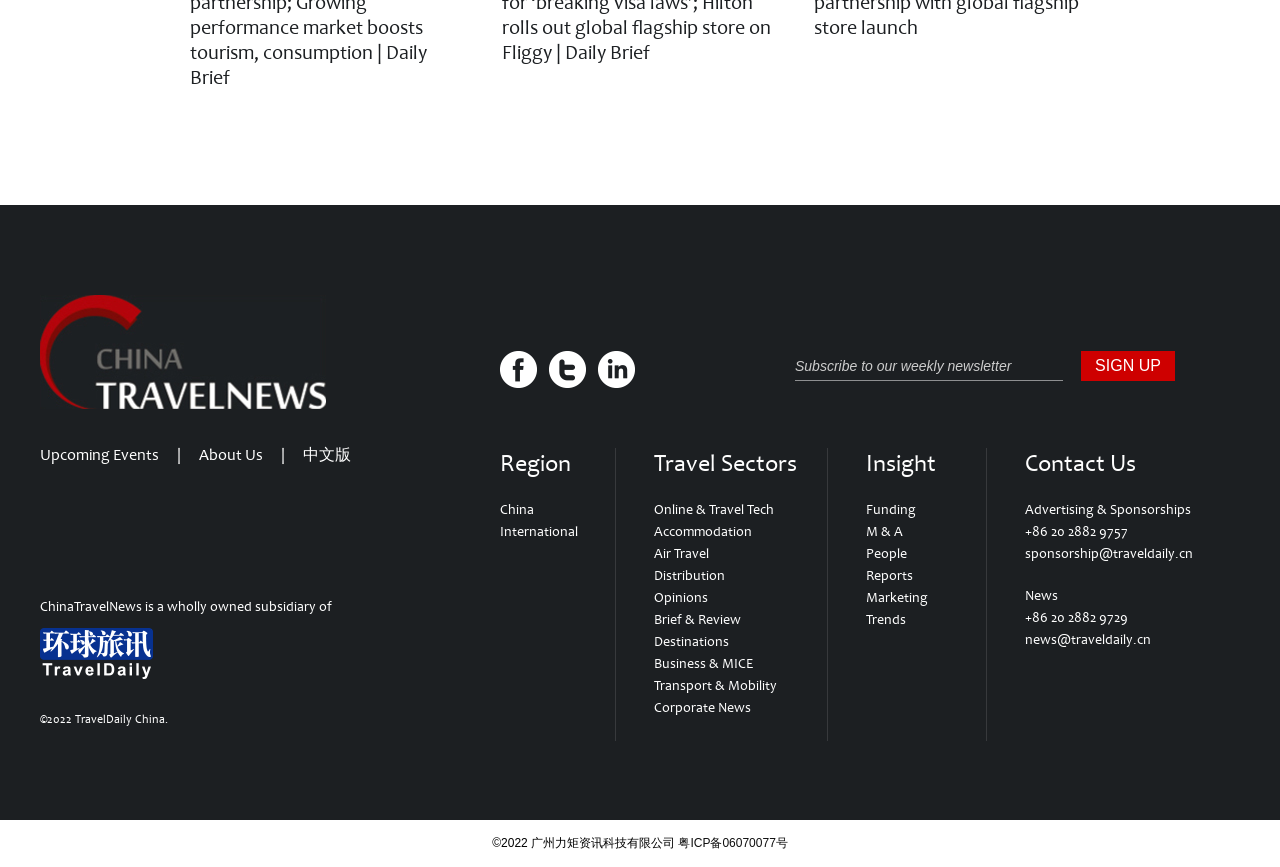Identify the bounding box coordinates for the UI element described as: "placeholder="Subscribe to our weekly newsletter"". The coordinates should be provided as four floats between 0 and 1: [left, top, right, bottom].

[0.621, 0.406, 0.83, 0.44]